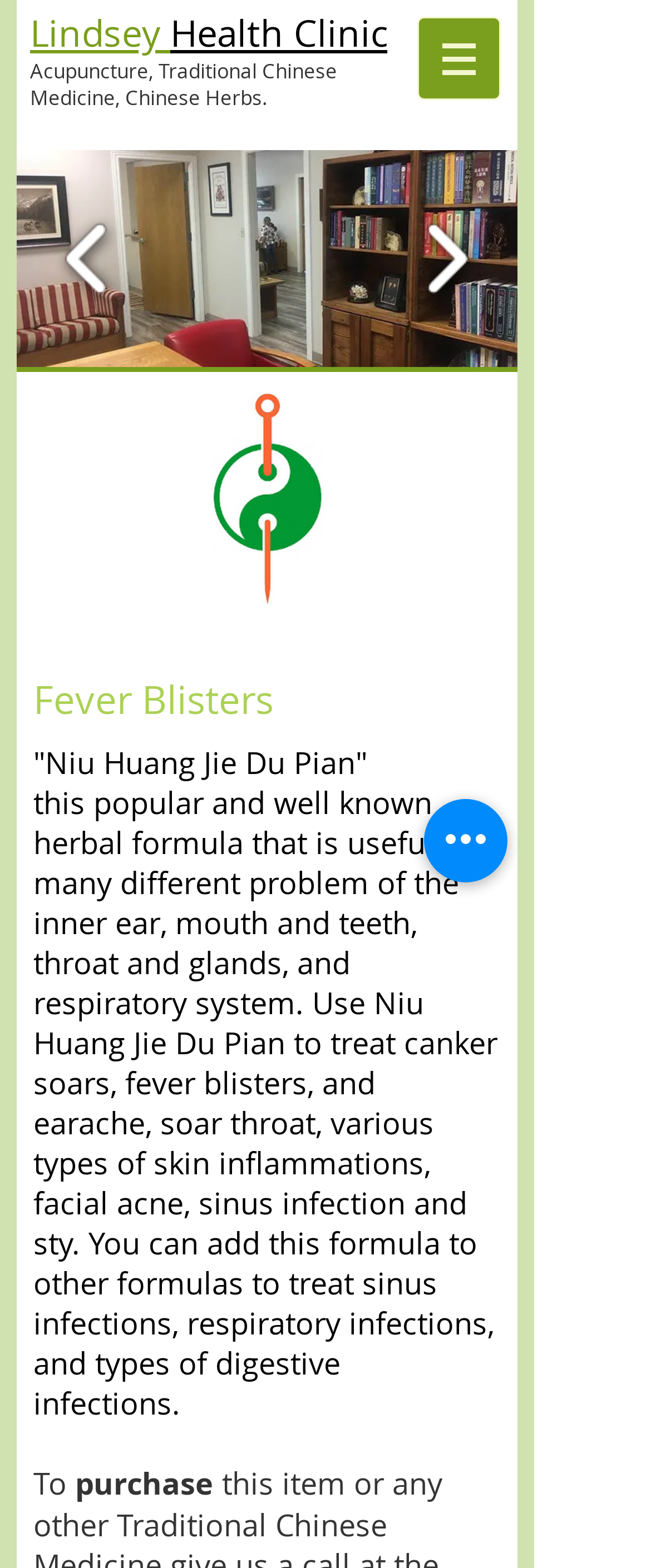Mark the bounding box of the element that matches the following description: "Get Started For Free".

None